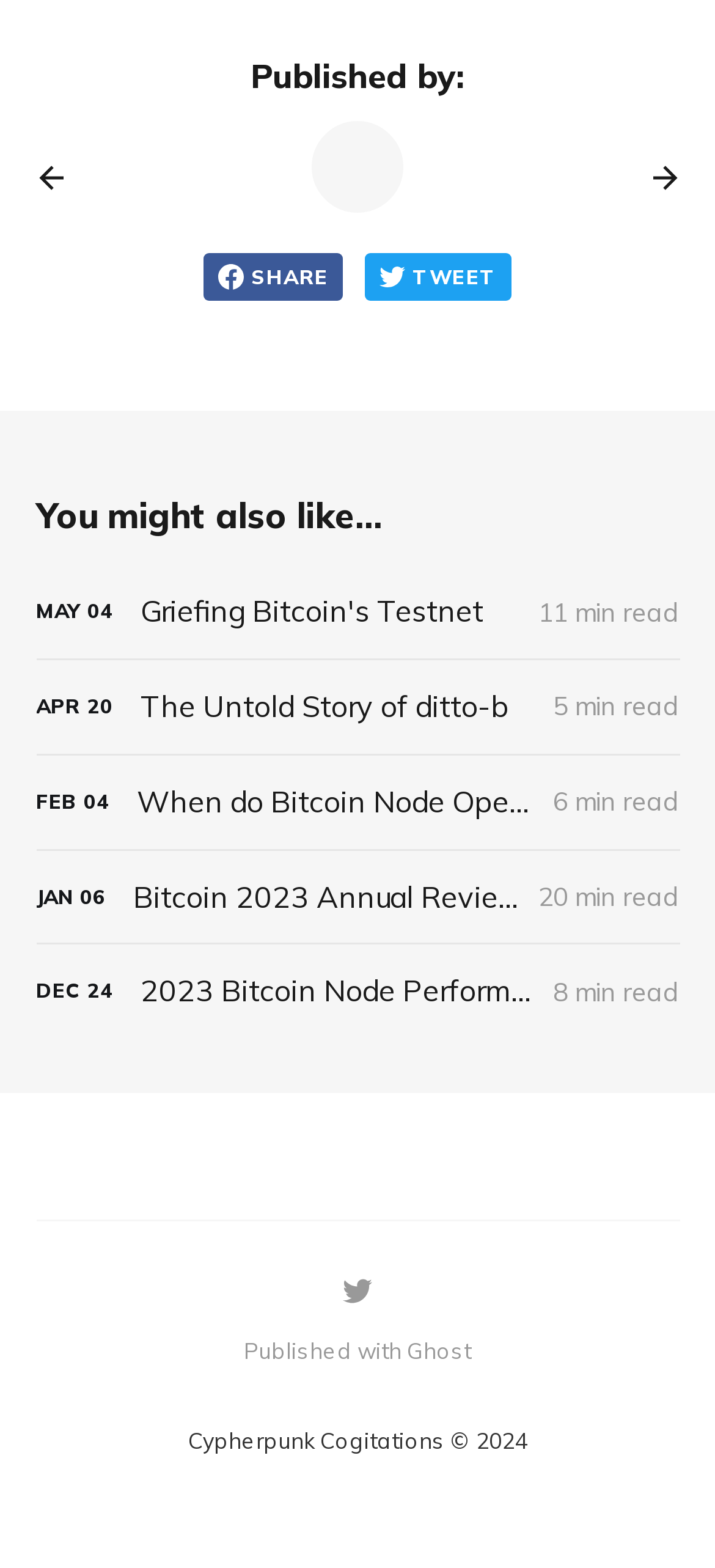Using the description: "Share", determine the UI element's bounding box coordinates. Ensure the coordinates are in the format of four float numbers between 0 and 1, i.e., [left, top, right, bottom].

[0.285, 0.161, 0.479, 0.191]